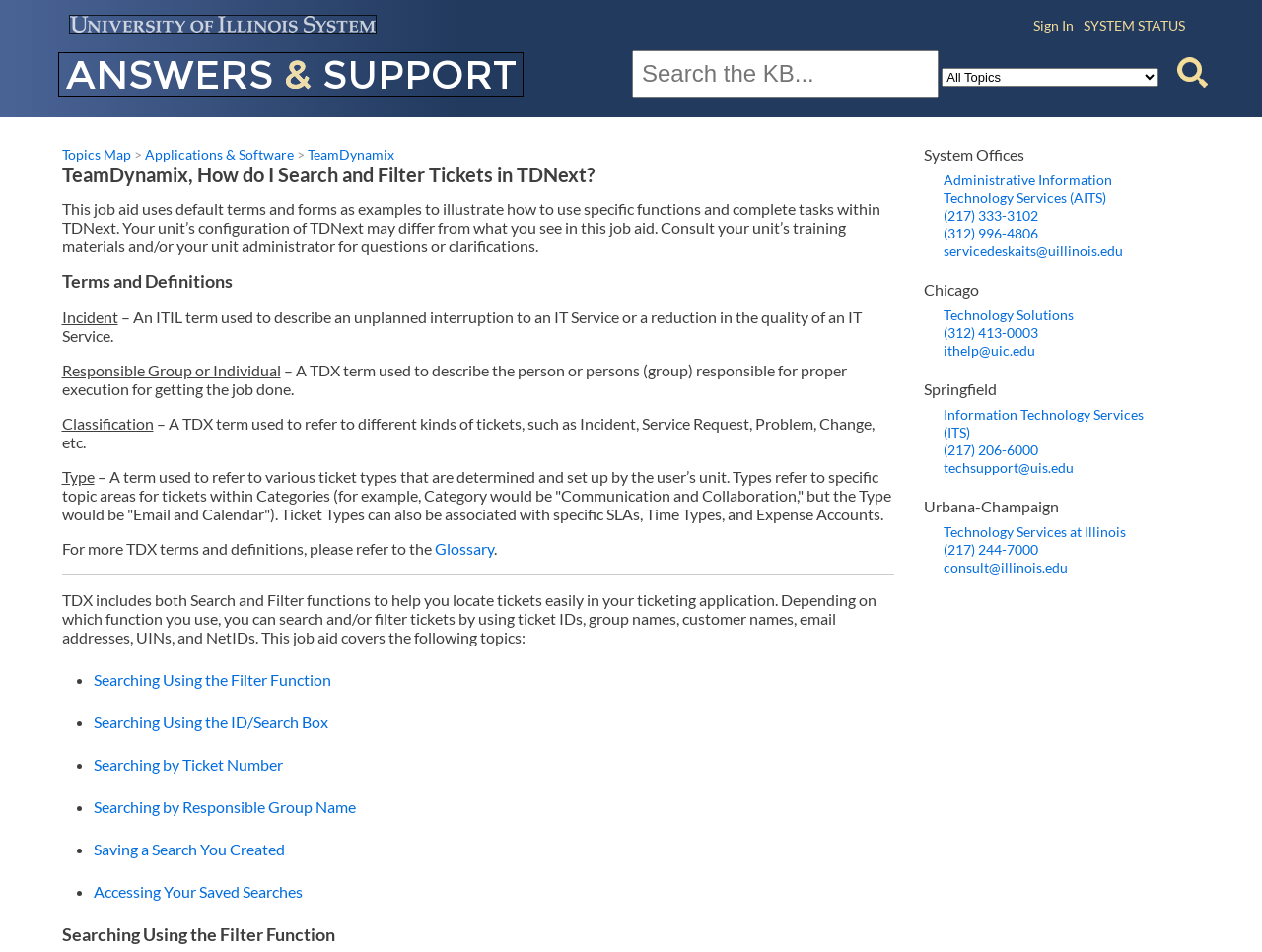Please determine the bounding box coordinates of the area that needs to be clicked to complete this task: 'View the Glossary'. The coordinates must be four float numbers between 0 and 1, formatted as [left, top, right, bottom].

[0.344, 0.566, 0.391, 0.586]